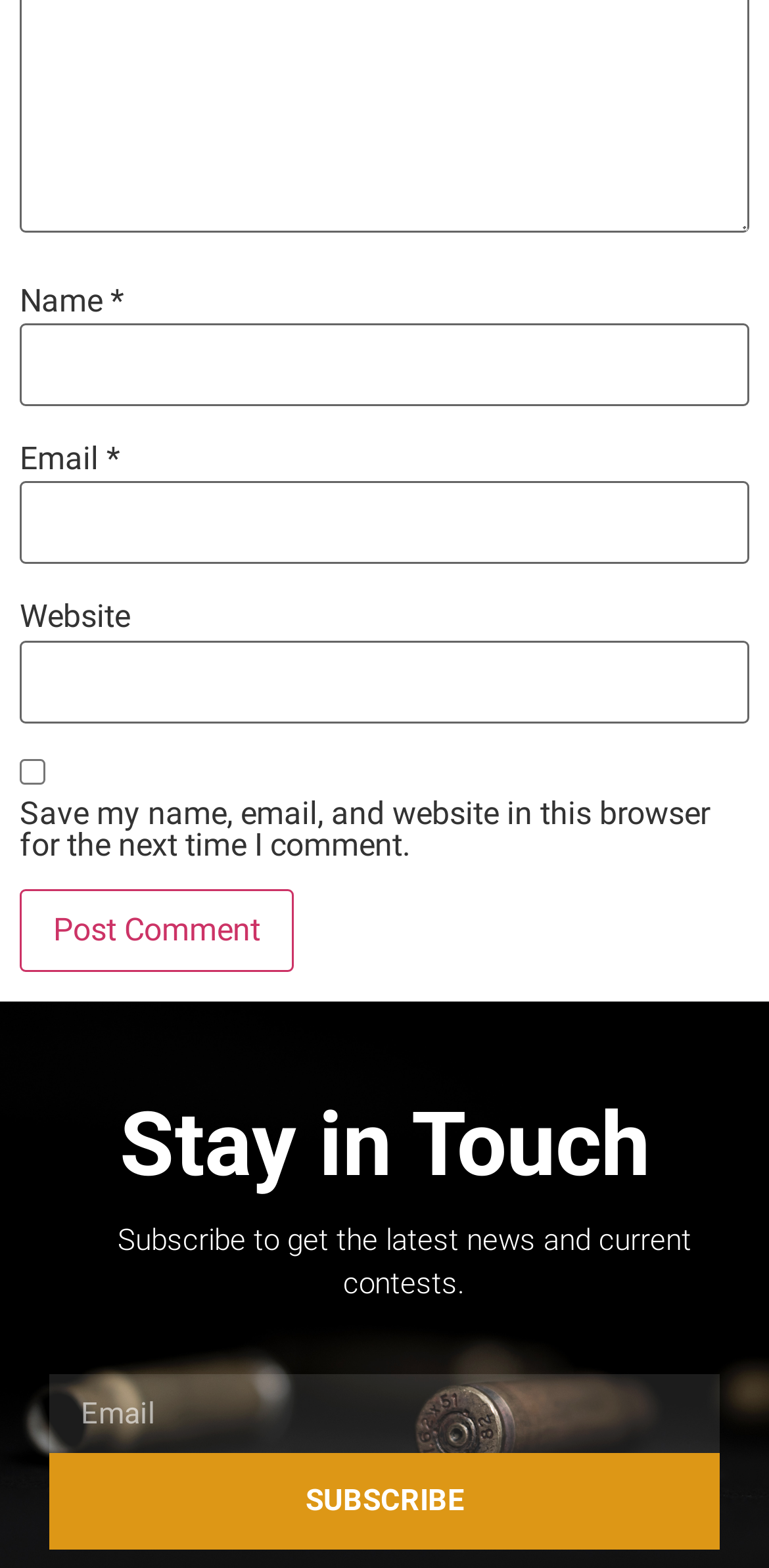What is the button below the comment section?
From the details in the image, provide a complete and detailed answer to the question.

The button 'Post Comment' is located below the comment section, which includes fields to enter name, email, website, and a checkbox to save comment information, suggesting that it is used to submit a comment.